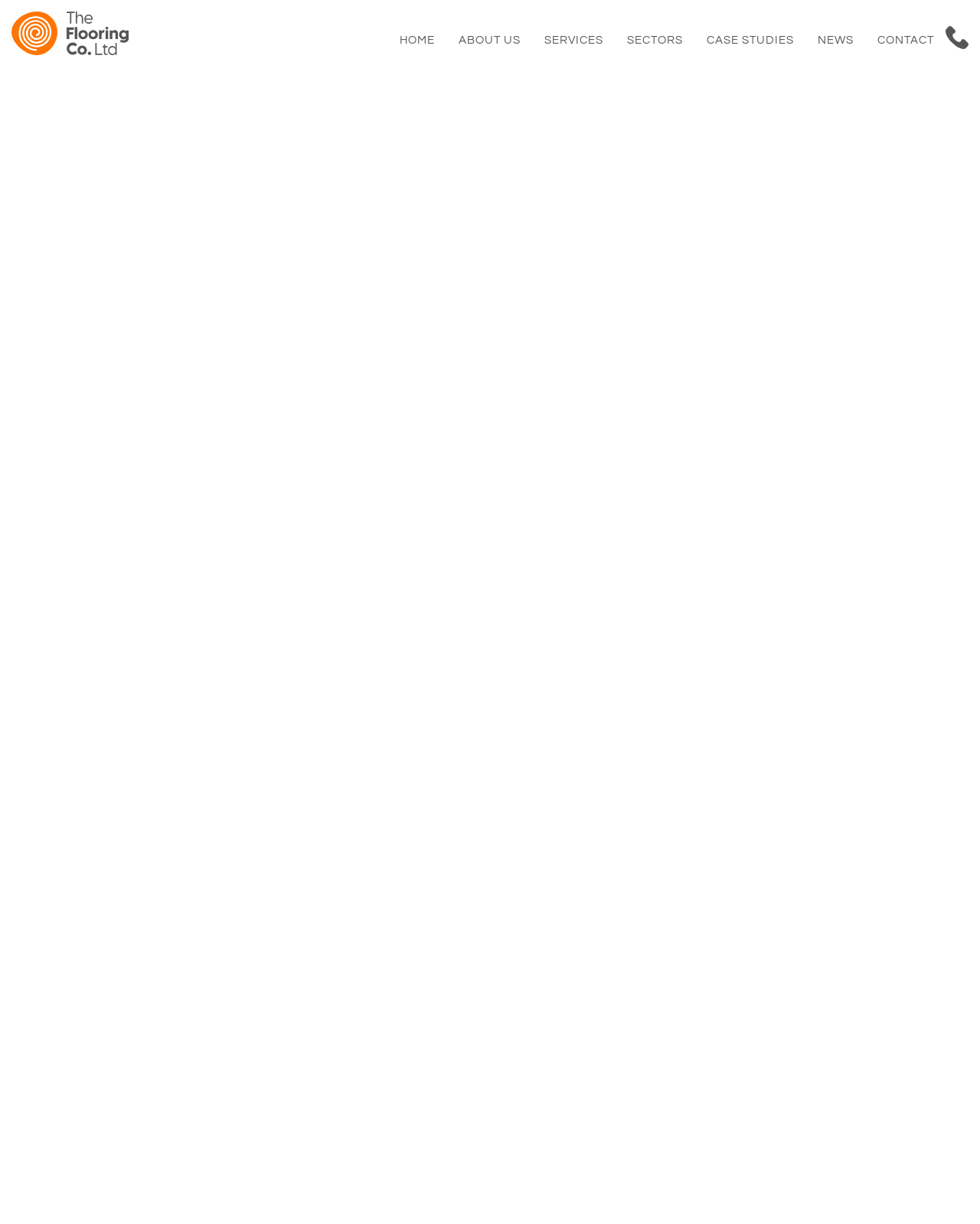Offer an in-depth caption of the entire webpage.

This webpage is about a case study of a flooring project for a care home setting, specifically Anchor Care Trust's West Hall residential care home. At the top, there is a logo and a navigation menu with links to different sections of the website, including "HOME", "ABOUT US", "SERVICES", "SECTORS", "CASE STUDIES", "NEWS", and "CONTACT".

Below the navigation menu, there is a header section with a title "Anchor Care Trust West Hall" and a subtitle "Safety and comfort for flagship residential care home". The main content of the webpage is divided into sections, each with a heading and descriptive text.

The first section, "The brief", describes the project's objective, which is to supply and fit safe, industry-approved flooring throughout the care home. The second section, "The action", explains how the company worked with MC Contracts and the Anchor Hanover Group to achieve this goal.

The webpage then describes the products used in the project, including Gradus Carezone carpet, JHS Hospi carpet, and Polysafe Hydro Evolve vinyl flooring. There are also links to related pages, such as "range of products" and "healthcare sector".

The final section, "The results", summarizes the outcome of the project, stating that West Hall provides a state-of-the-art and comfortable home for its residents, enhanced by safe, easy-to-maintain flooring. Below this section, there are three images of the care home, showing the exterior and gardens, a lounge with cream sofa and carpet, and a dining area with wooden flooring.